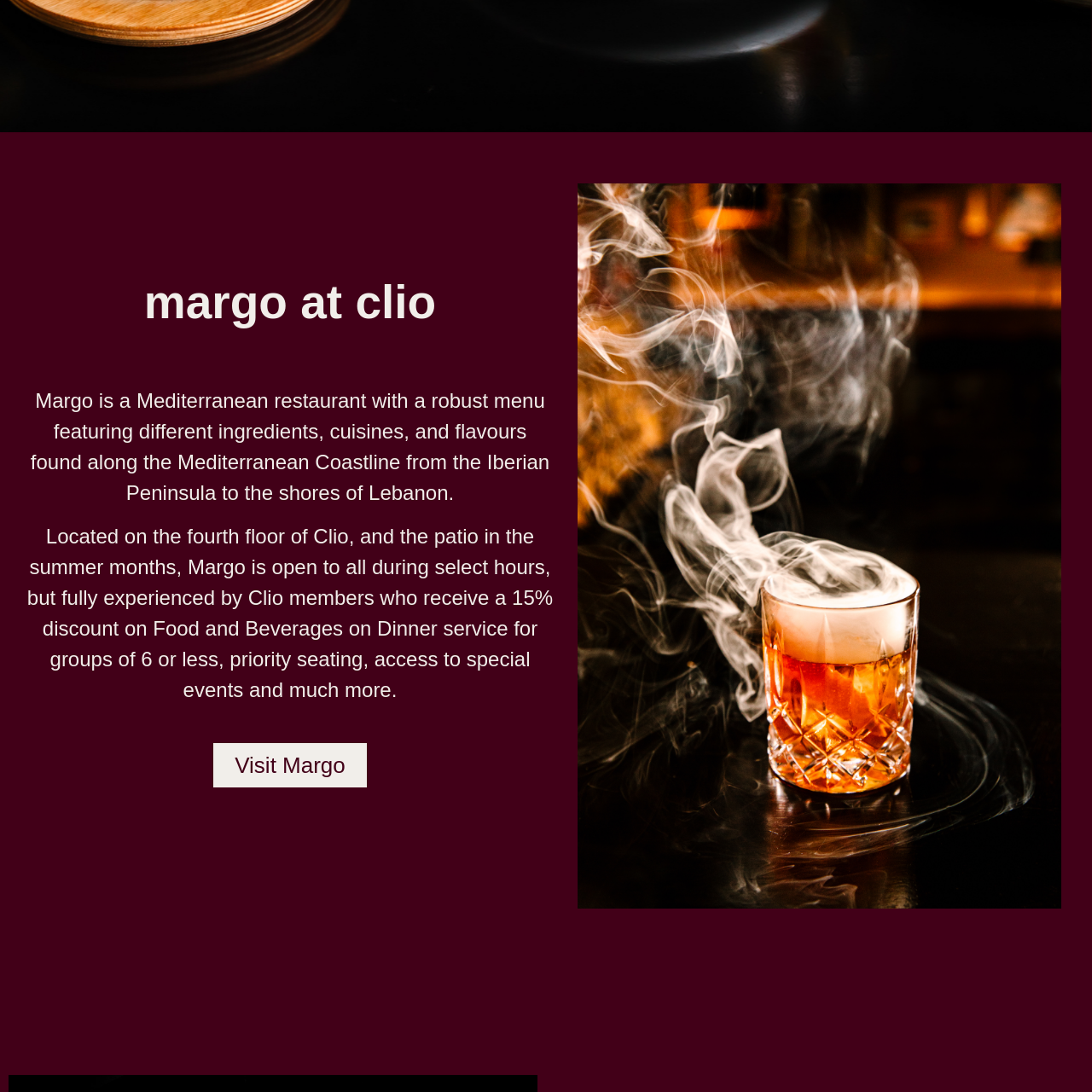Direct your attention to the image marked by the red box and answer the given question using a single word or phrase:
What is the ambiance of Margo at Clio?

Modern